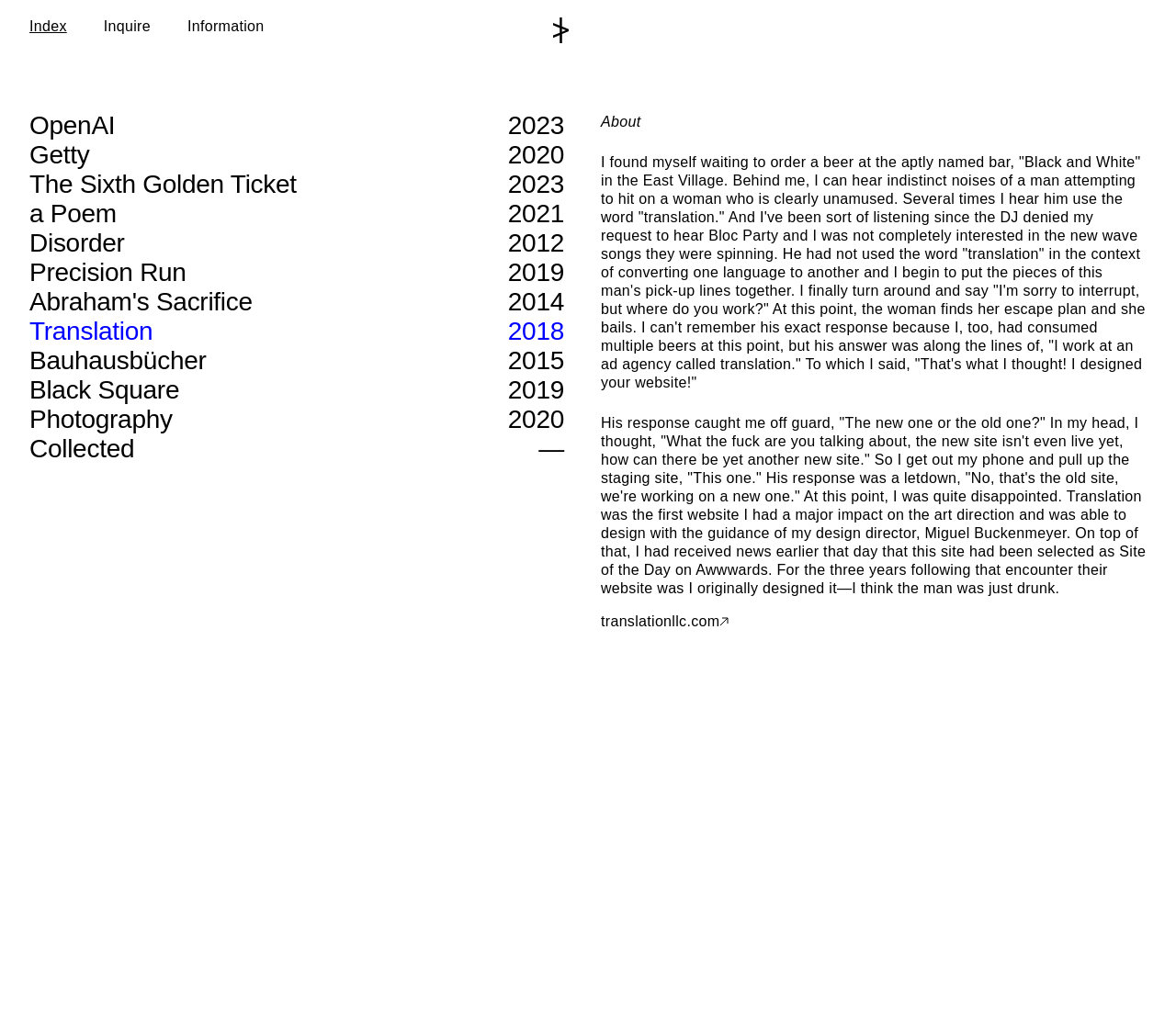What is the name of the bar mentioned in the story?
Please provide an in-depth and detailed response to the question.

The story begins with the author waiting to order a beer at a bar called 'Black and White' in the East Village.